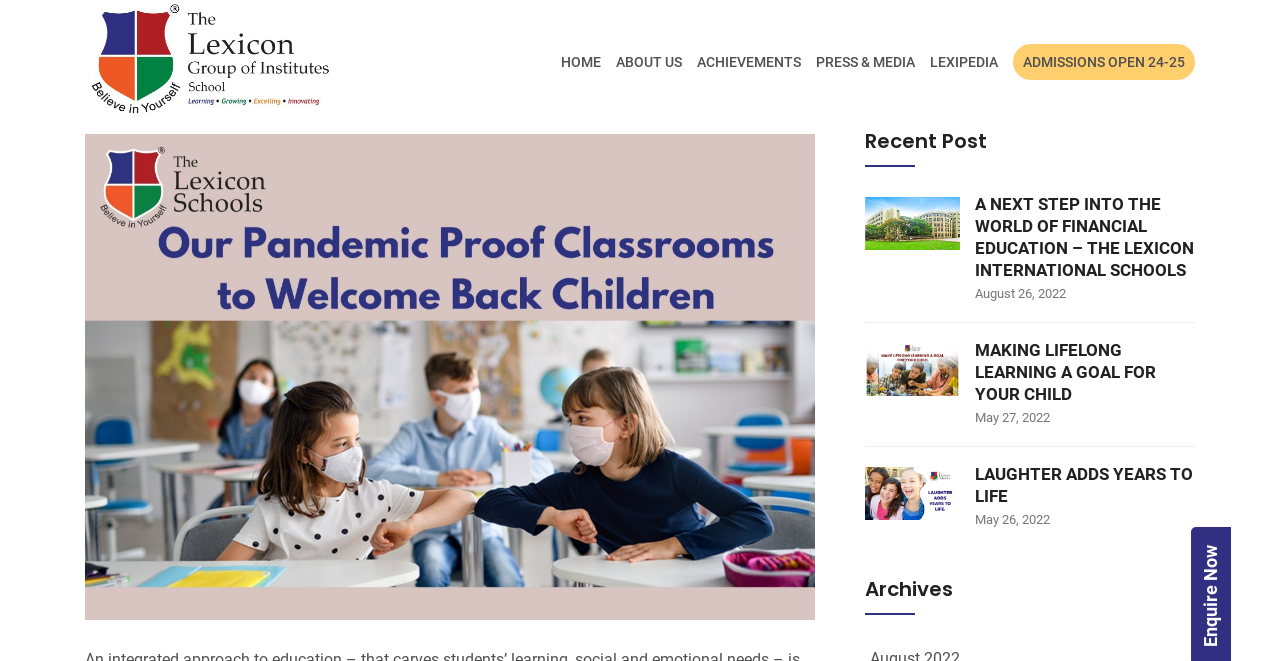Look at the image and write a detailed answer to the question: 
How many recent posts are displayed?

The recent post section displays three links to recent articles or news stories, along with their corresponding dates. The links are arranged vertically and are located below the 'Recent Post' heading.